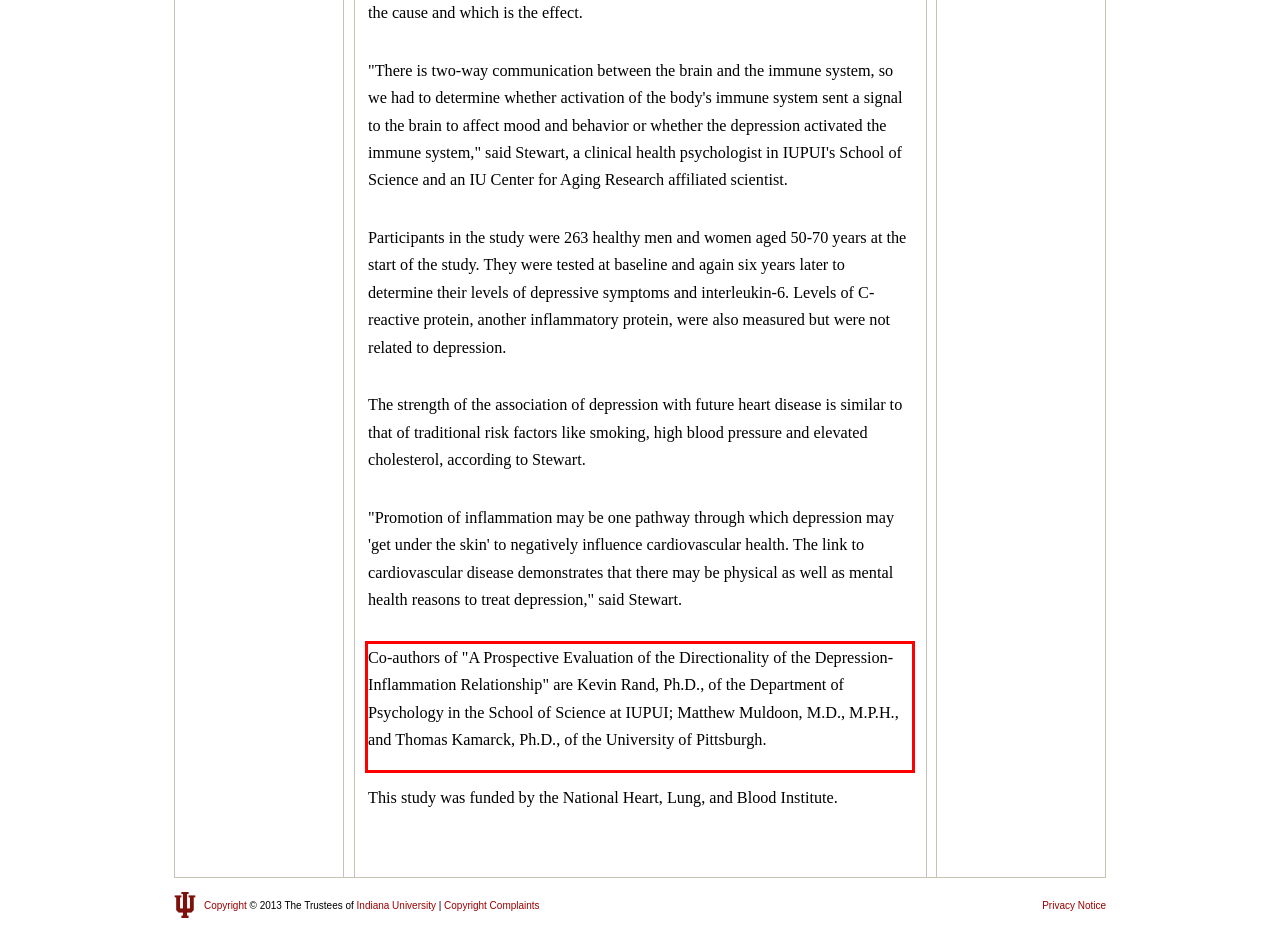Using the provided screenshot, read and generate the text content within the red-bordered area.

Co-authors of "A Prospective Evaluation of the Directionality of the Depression-Inflammation Relationship" are Kevin Rand, Ph.D., of the Department of Psychology in the School of Science at IUPUI; Matthew Muldoon, M.D., M.P.H., and Thomas Kamarck, Ph.D., of the University of Pittsburgh.